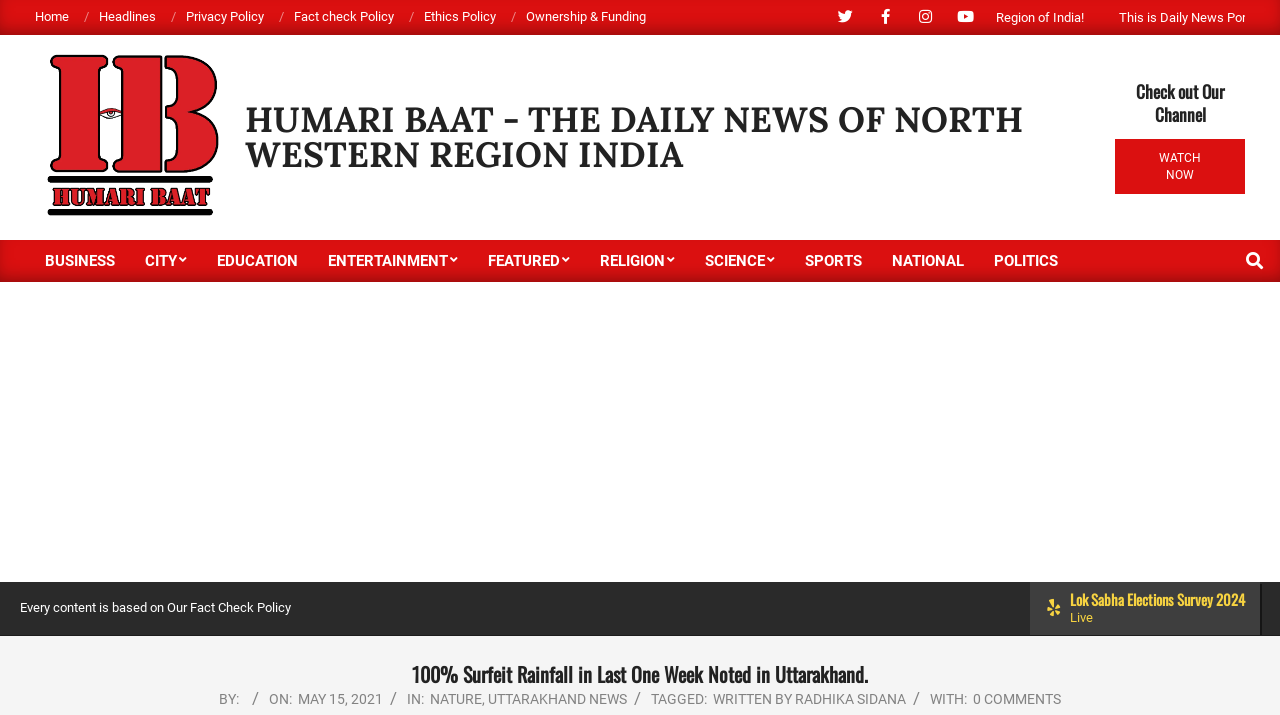What is the date of the news article? Analyze the screenshot and reply with just one word or a short phrase.

Saturday, May 15, 2021